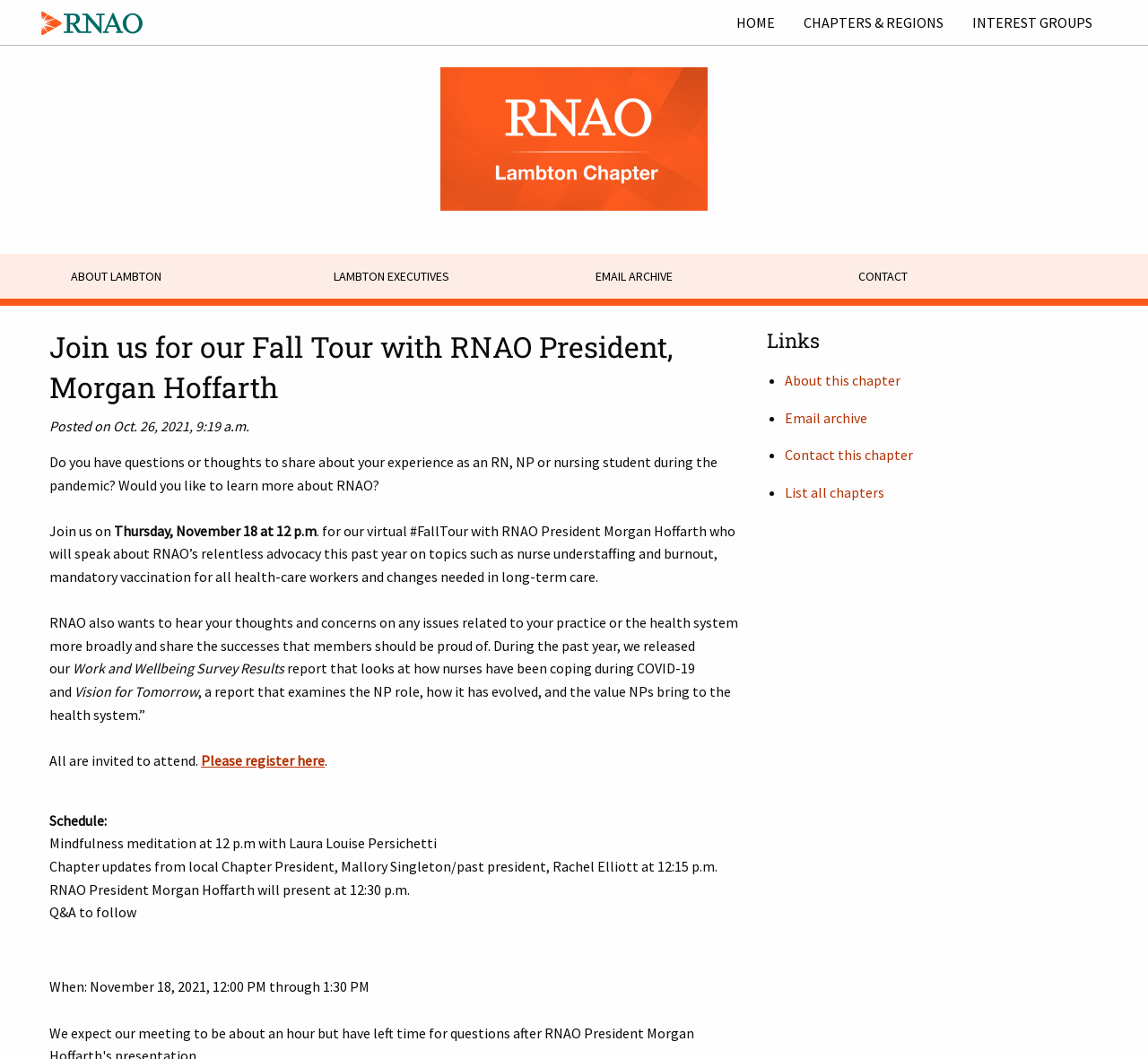Determine the bounding box coordinates of the element that should be clicked to execute the following command: "Click the 'CHAPTERS & REGIONS' link".

[0.688, 0.005, 0.834, 0.038]